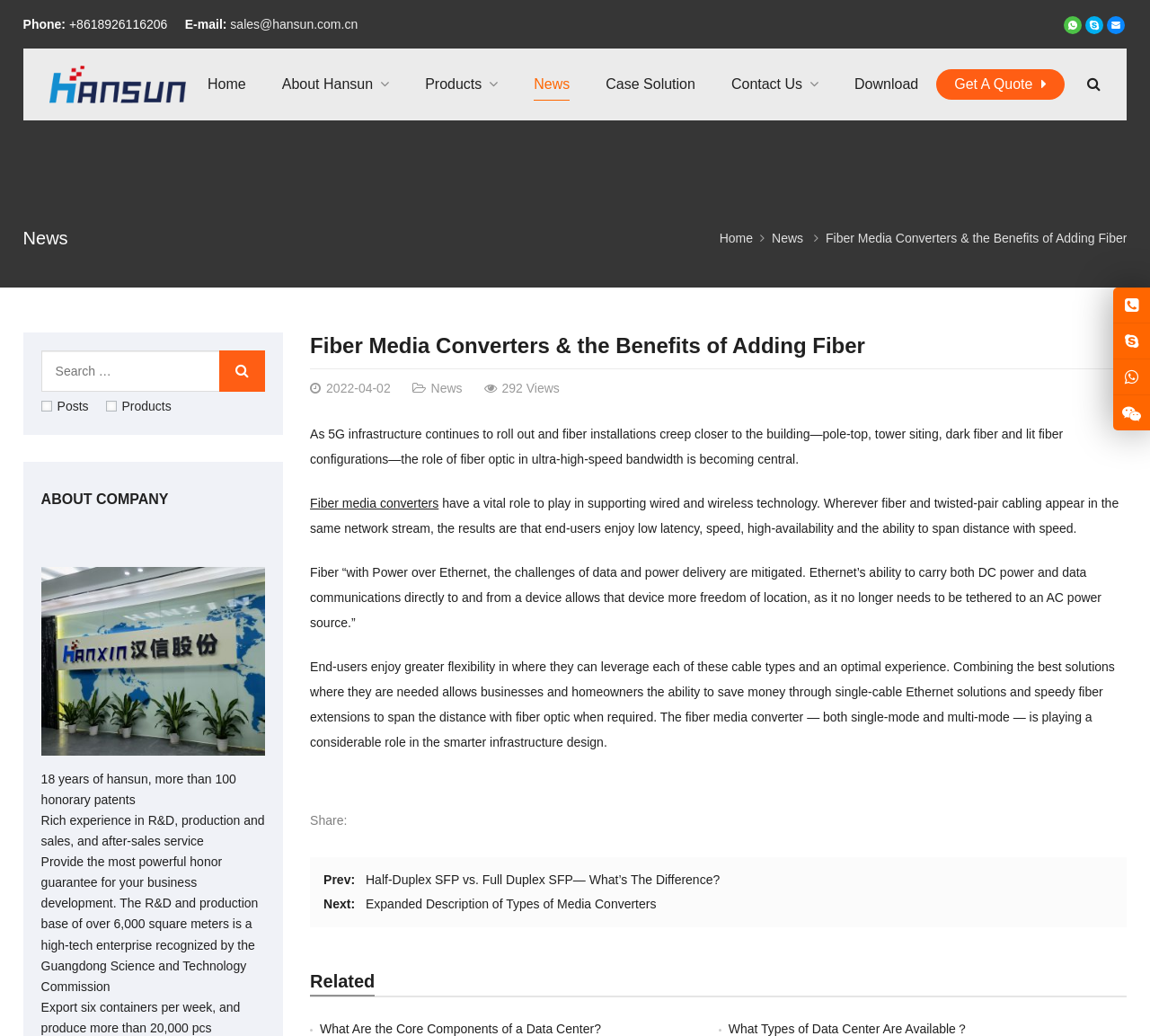Using the format (top-left x, top-left y, bottom-right x, bottom-right y), and given the element description, identify the bounding box coordinates within the screenshot: Contact Us

[0.62, 0.047, 0.727, 0.116]